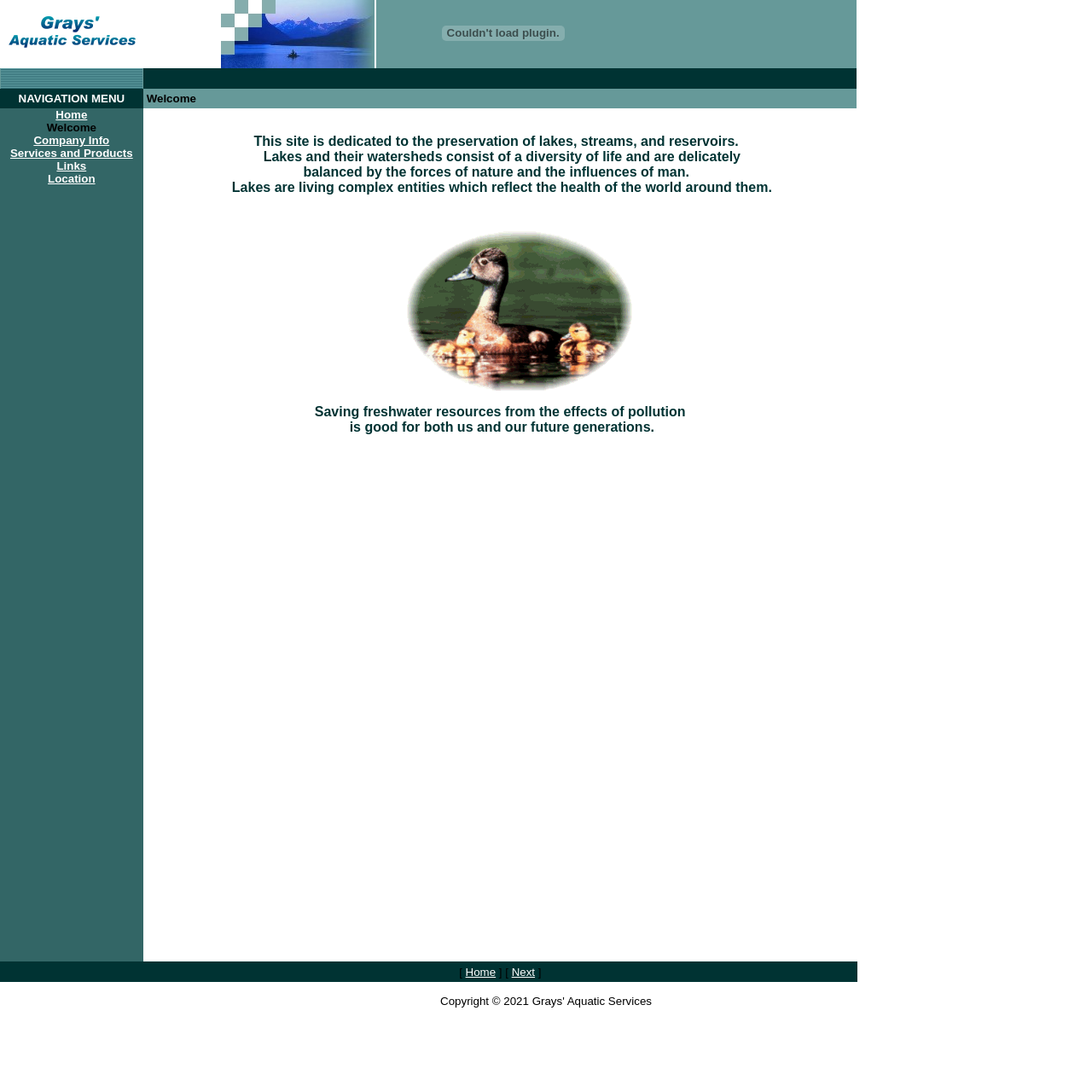Generate a comprehensive description of the webpage content.

The webpage is dedicated to the preservation of lakes, streams, and reservoirs. At the top, there are three images aligned horizontally, with the first two images being smaller and the third one being larger. Below these images, there is a navigation menu with the title "NAVIGATION MENU" and a link to "Welcome". 

The main content of the webpage is divided into two sections. The left section contains a list of links, including "Home", "Company Info", "Services and Products", "Links", and "Location". The right section contains a paragraph of text describing the importance of preserving lakes and their watersheds, as well as an image. The image is positioned below the list of links and takes up a significant portion of the right section.

At the bottom of the webpage, there is a footer section with two links, "Home" and "Next", aligned horizontally.